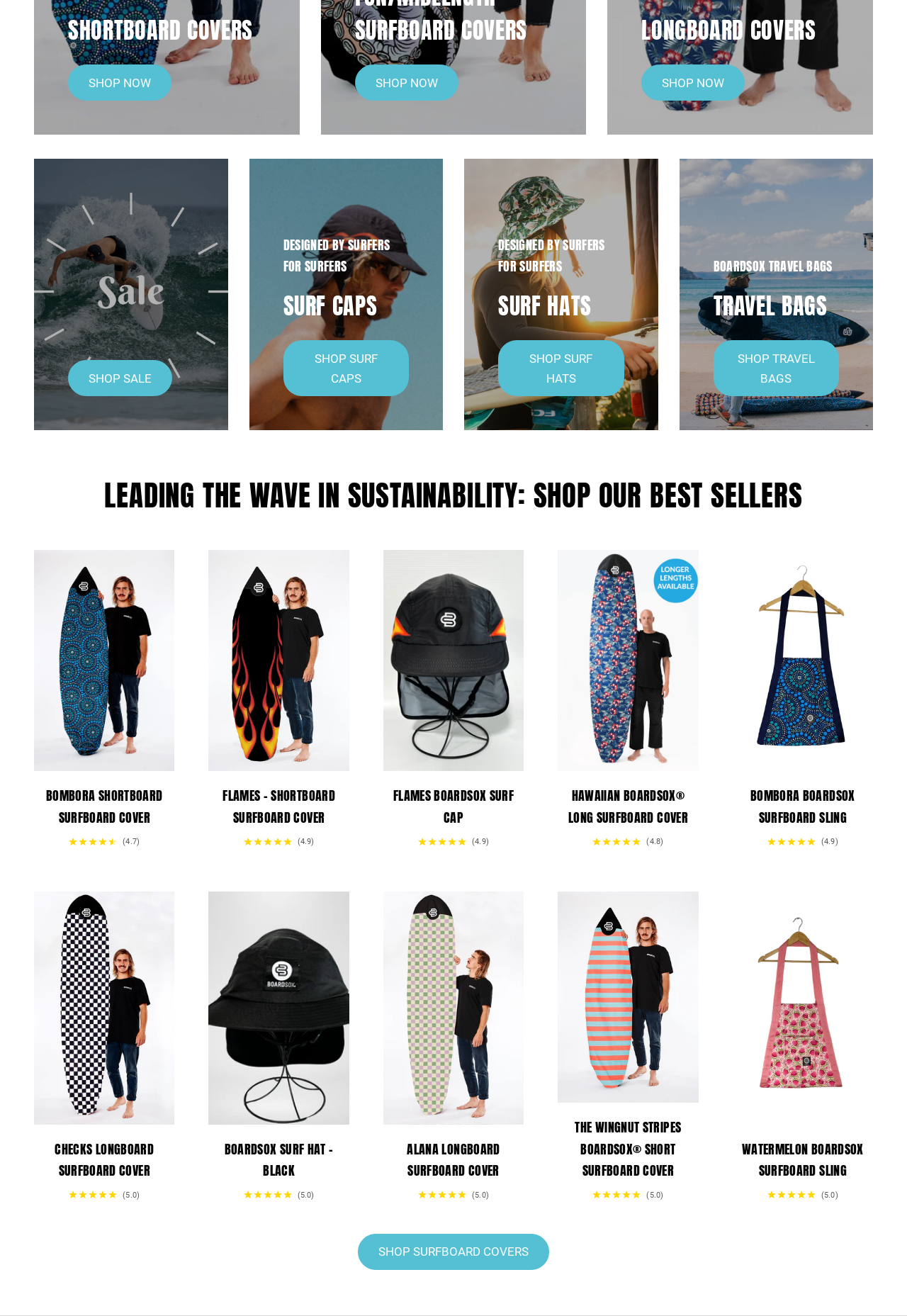Please determine the bounding box coordinates of the area that needs to be clicked to complete this task: 'shop travel bags'. The coordinates must be four float numbers between 0 and 1, formatted as [left, top, right, bottom].

[0.786, 0.259, 0.925, 0.301]